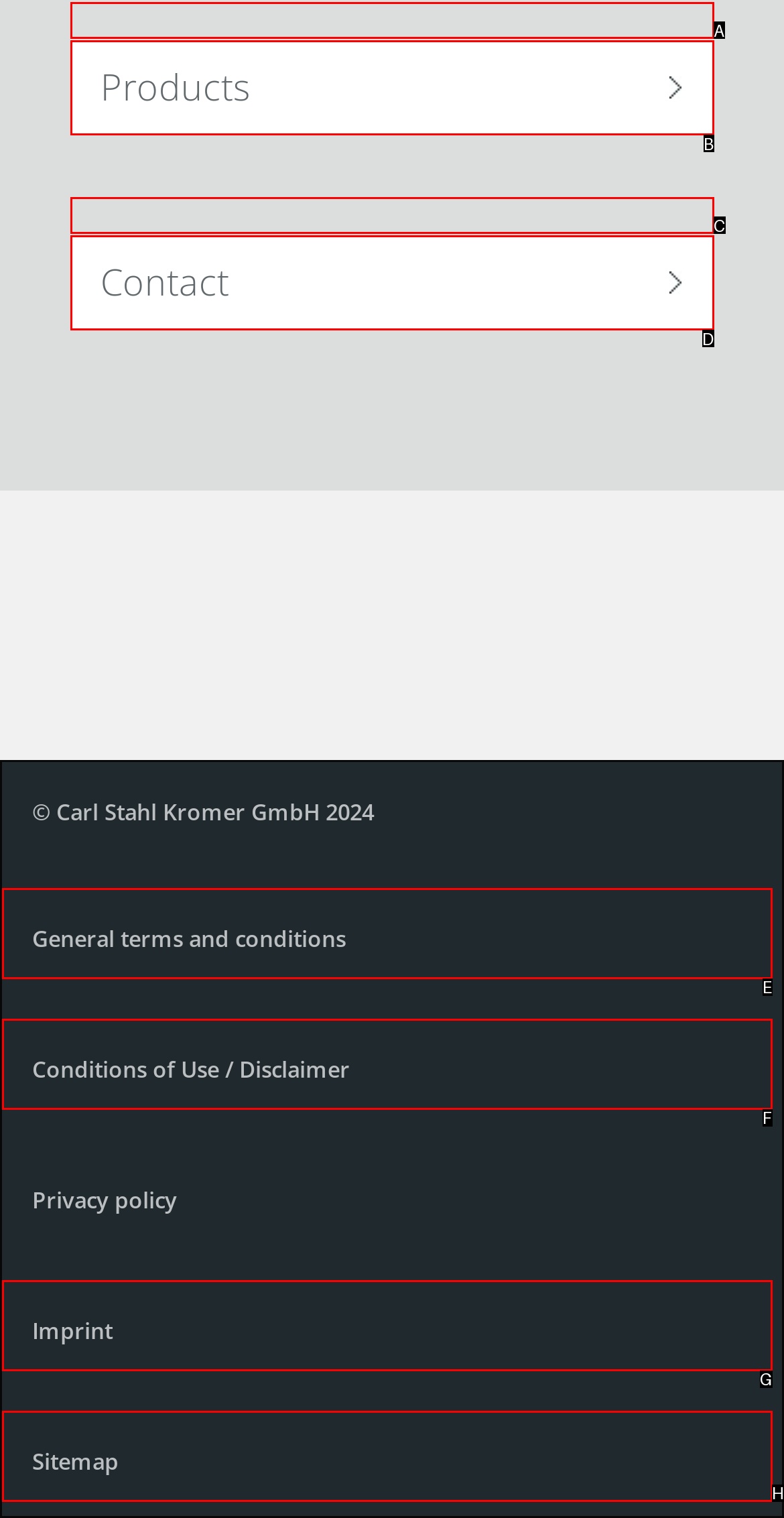Identify which HTML element aligns with the description: Contact Us
Answer using the letter of the correct choice from the options available.

None